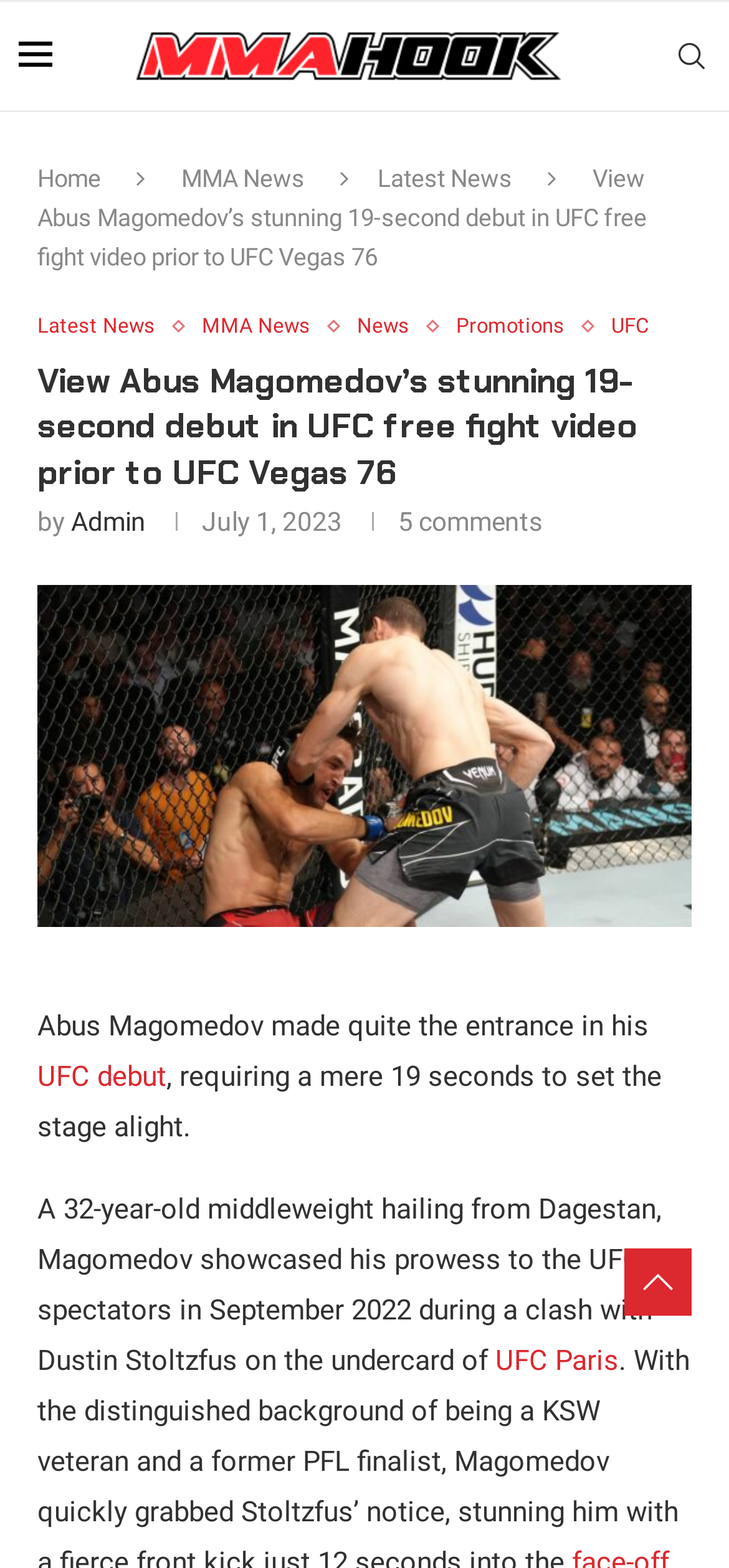Find the bounding box coordinates of the clickable element required to execute the following instruction: "Click on the MMA Hook link". Provide the coordinates as four float numbers between 0 and 1, i.e., [left, top, right, bottom].

[0.188, 0.001, 0.769, 0.07]